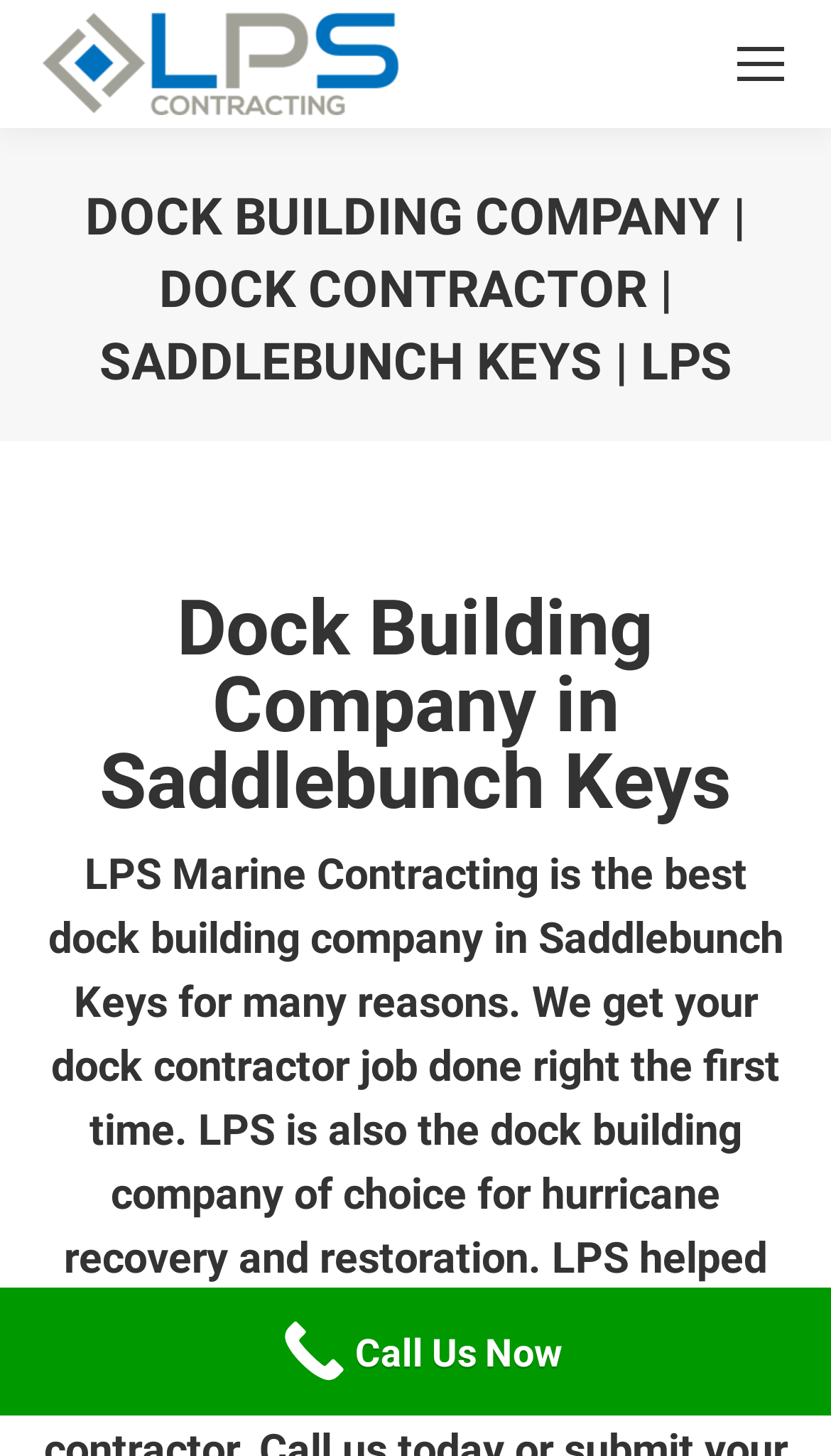Locate the heading on the webpage and return its text.

DOCK BUILDING COMPANY | DOCK CONTRACTOR | SADDLEBUNCH KEYS | LPS